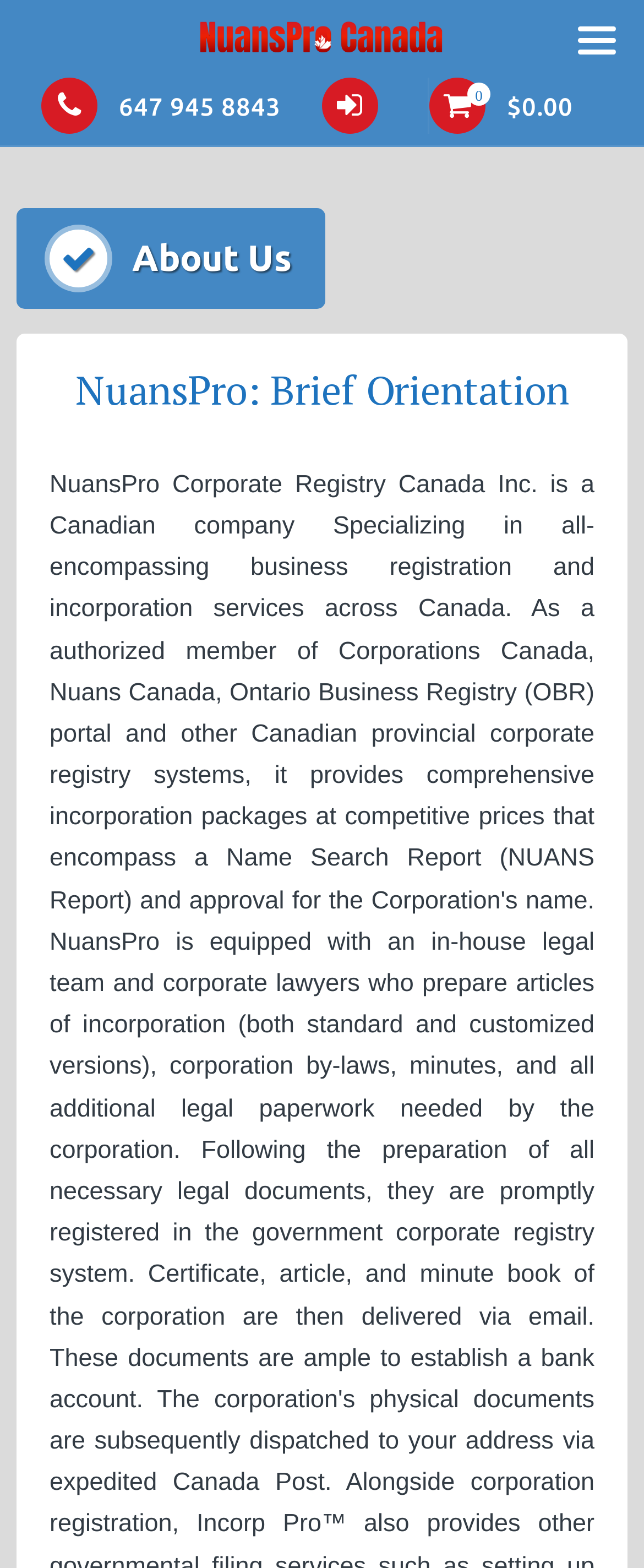Determine the bounding box coordinates for the HTML element described here: "0$0.00".

[0.667, 0.059, 0.89, 0.077]